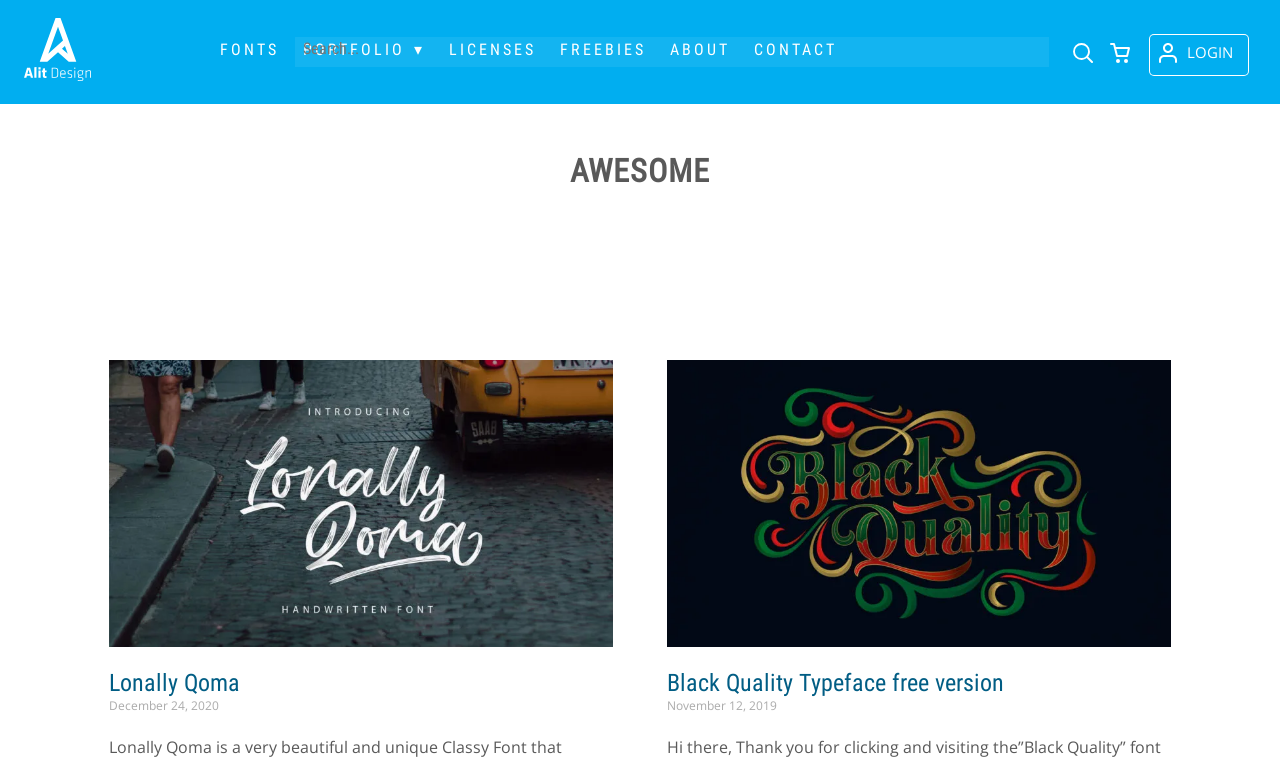Please specify the bounding box coordinates of the clickable region necessary for completing the following instruction: "click Alit Design Logo". The coordinates must consist of four float numbers between 0 and 1, i.e., [left, top, right, bottom].

[0.019, 0.089, 0.071, 0.11]